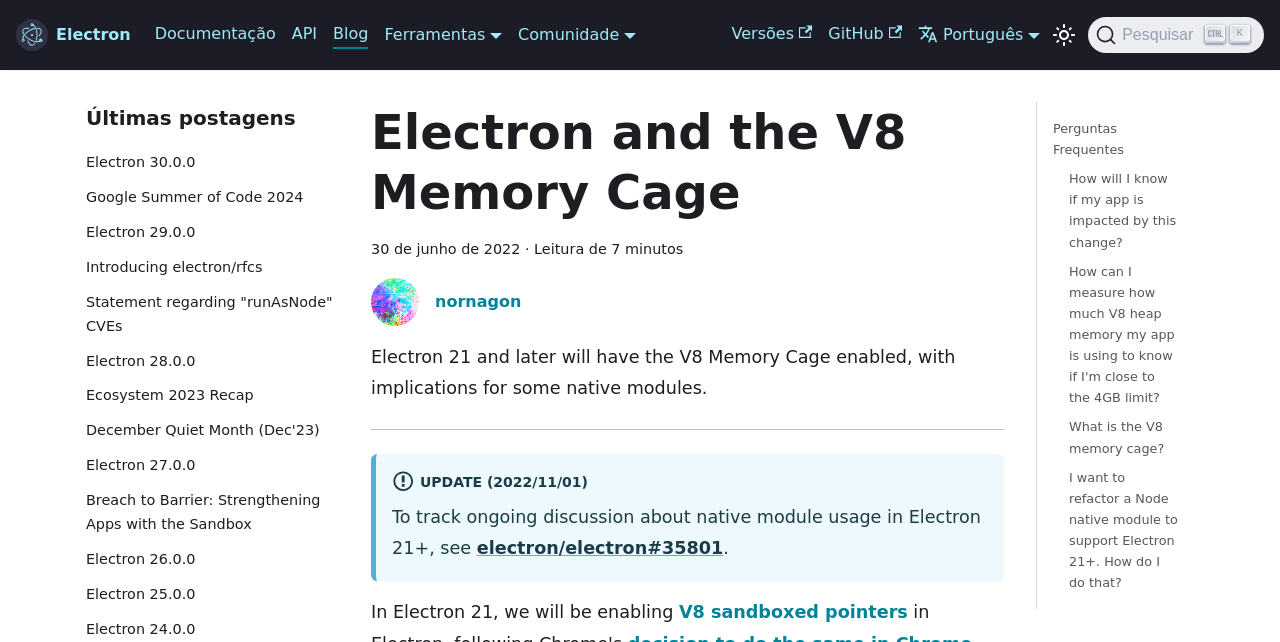Pinpoint the bounding box coordinates of the element to be clicked to execute the instruction: "Read the 'Electron 30.0.0' blog post".

[0.067, 0.235, 0.265, 0.272]